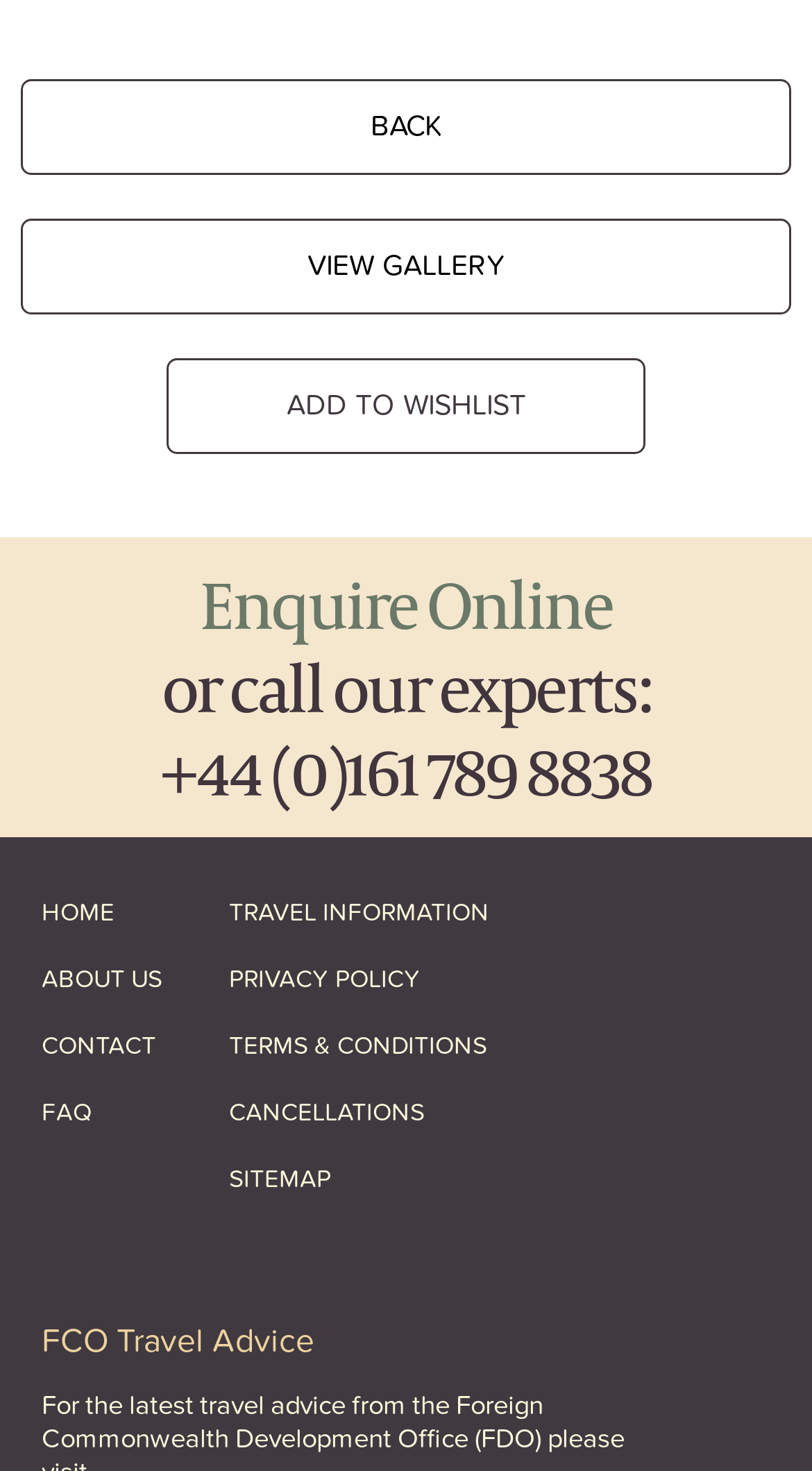Show the bounding box coordinates for the element that needs to be clicked to execute the following instruction: "call the experts". Provide the coordinates in the form of four float numbers between 0 and 1, i.e., [left, top, right, bottom].

[0.198, 0.493, 0.802, 0.554]